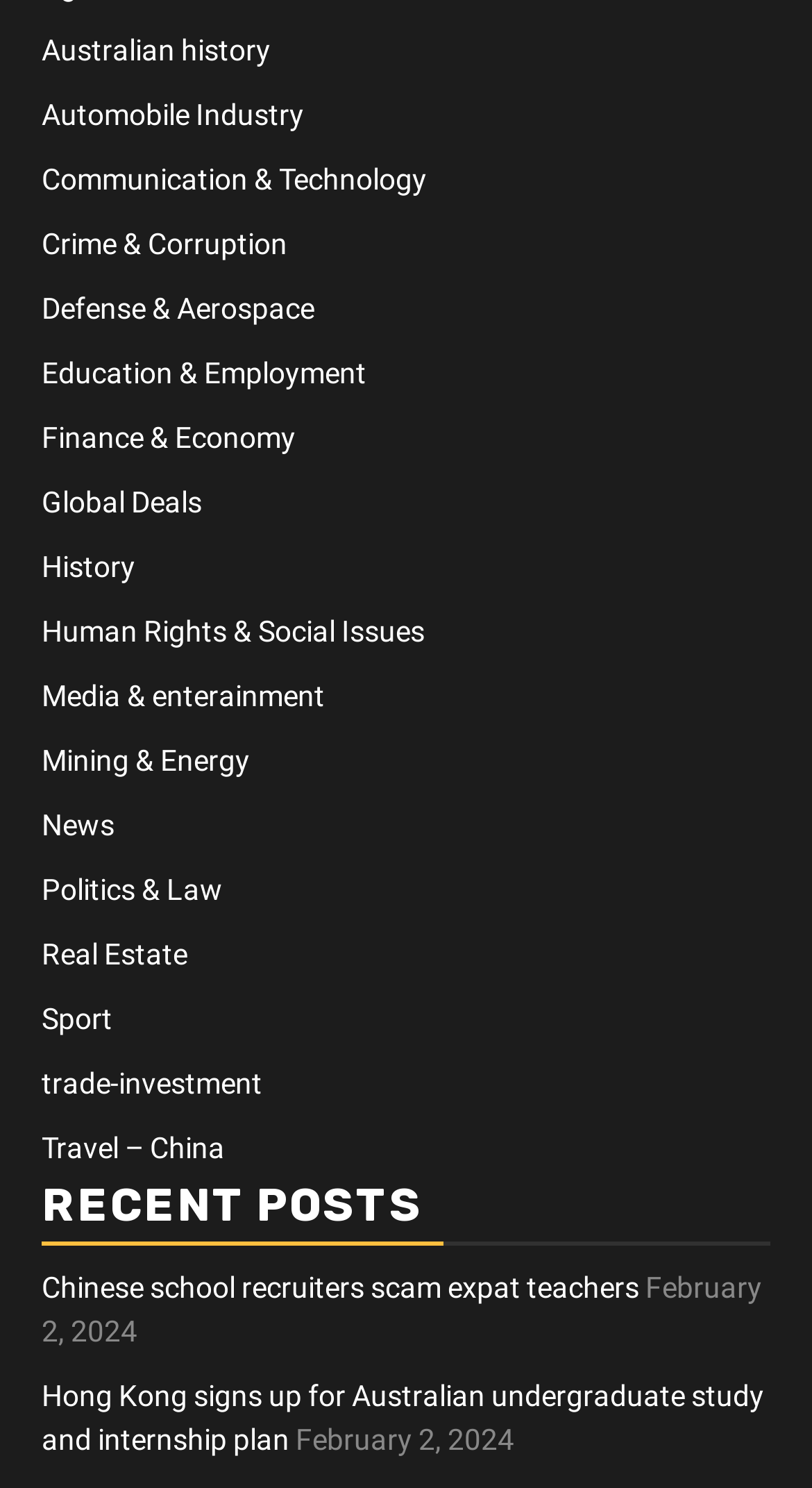Provide a short answer to the following question with just one word or phrase: How many recent posts are listed?

2